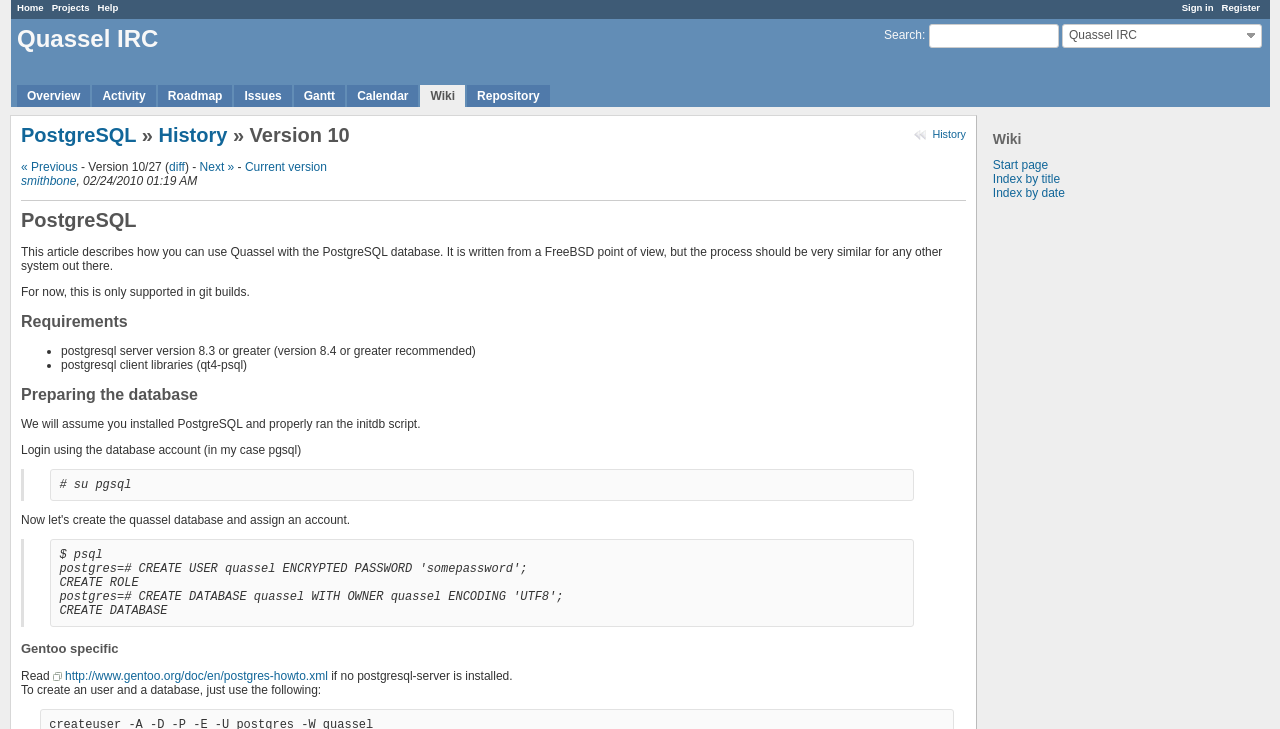Please provide the bounding box coordinates for the UI element as described: "Issues". The coordinates must be four floats between 0 and 1, represented as [left, top, right, bottom].

[0.183, 0.116, 0.228, 0.147]